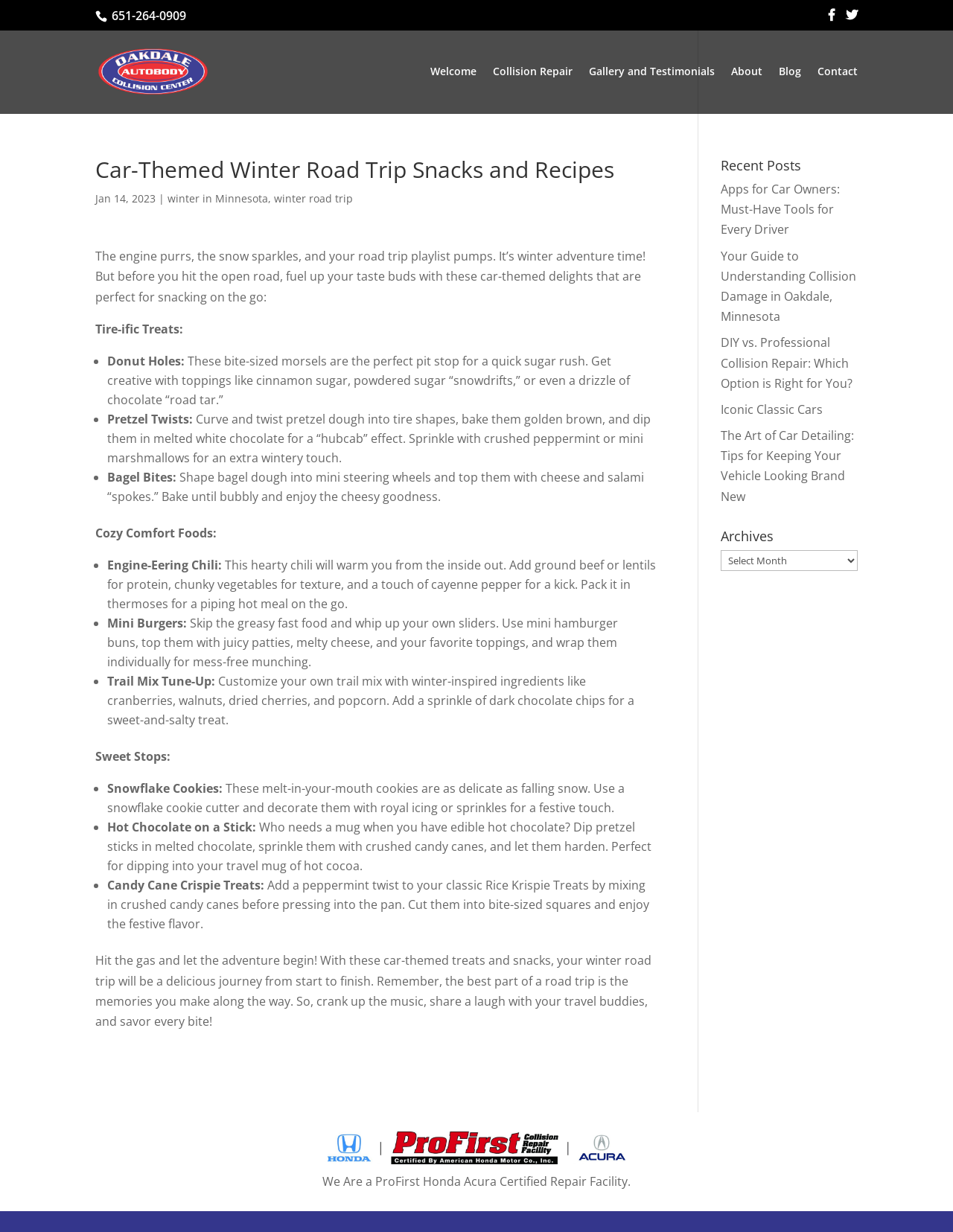Please determine the bounding box coordinates of the element to click in order to execute the following instruction: "Check the 'Recent Posts' section". The coordinates should be four float numbers between 0 and 1, specified as [left, top, right, bottom].

[0.756, 0.129, 0.9, 0.146]